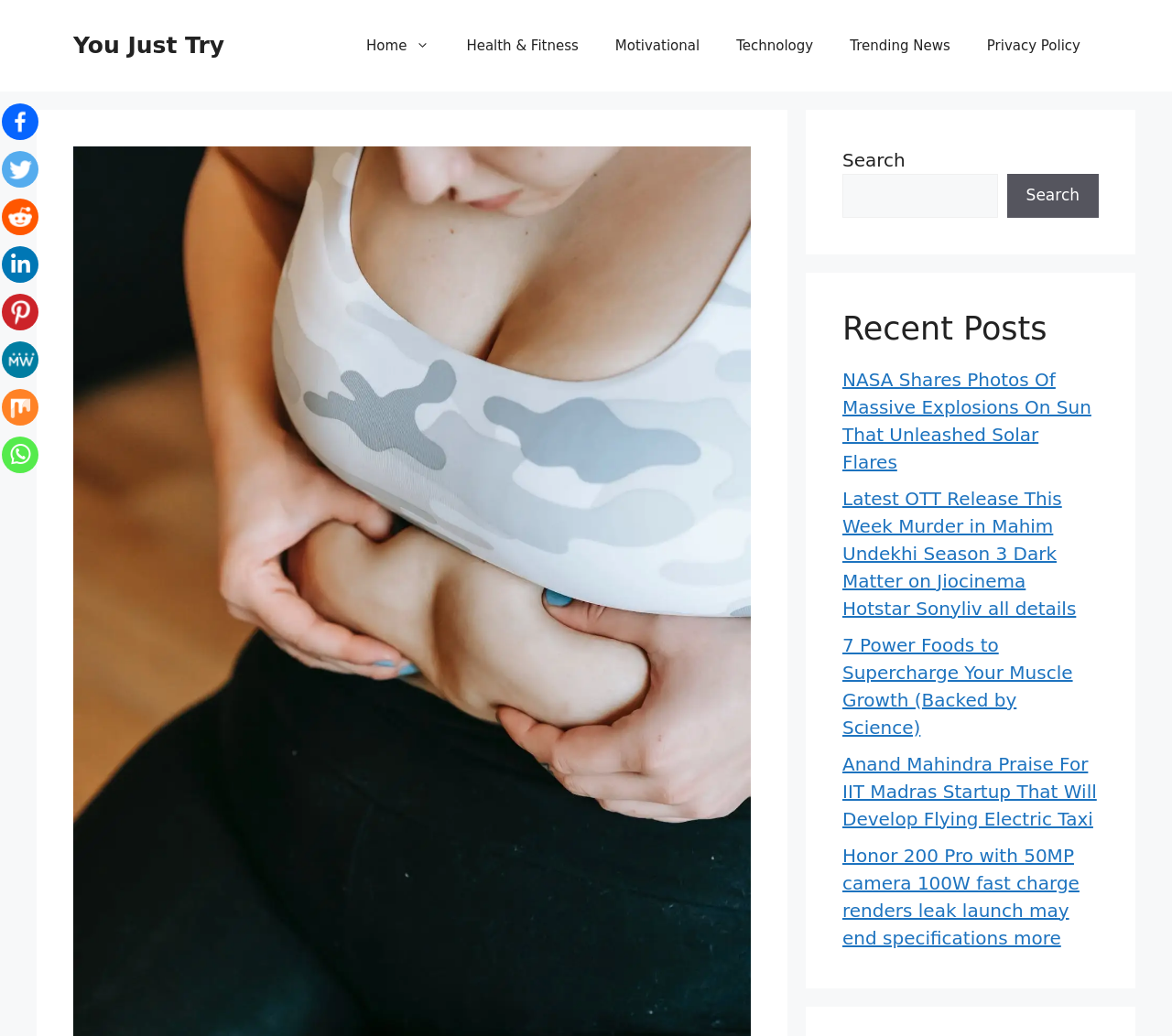Determine the primary headline of the webpage.

Shedding the Pounds: Effective (and Sustainable) Ways to Lose Weight Faster, Backed by Science